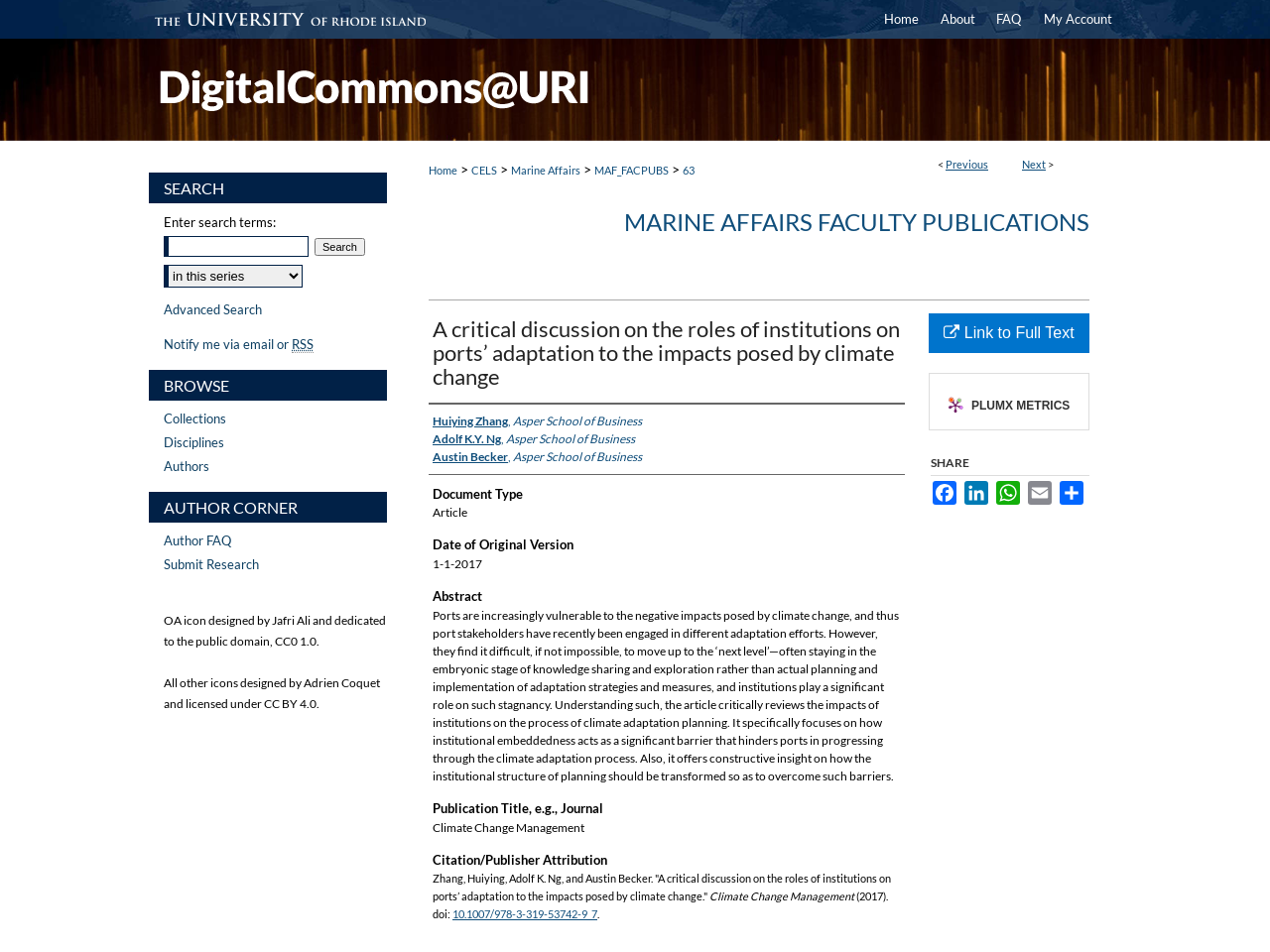What is the title of the publication?
Please provide a comprehensive answer based on the contents of the image.

I found the title of the publication by looking at the heading 'Publication Title, e.g., Journal' and the corresponding static text 'Climate Change Management'.